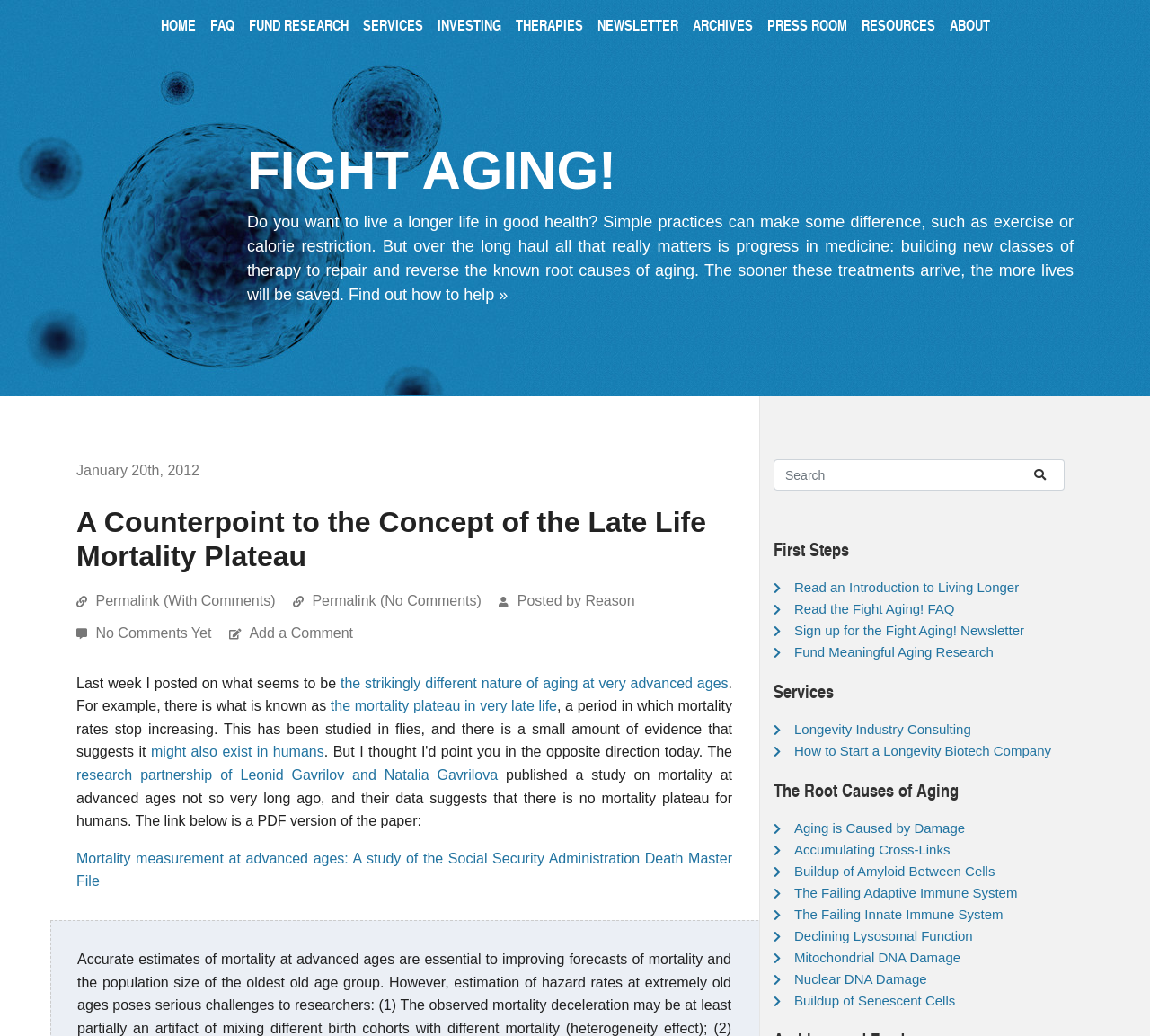Use the information in the screenshot to answer the question comprehensively: What is the text of the call-to-action button?

The call-to-action button is located below the introductory text and has the text '»'.